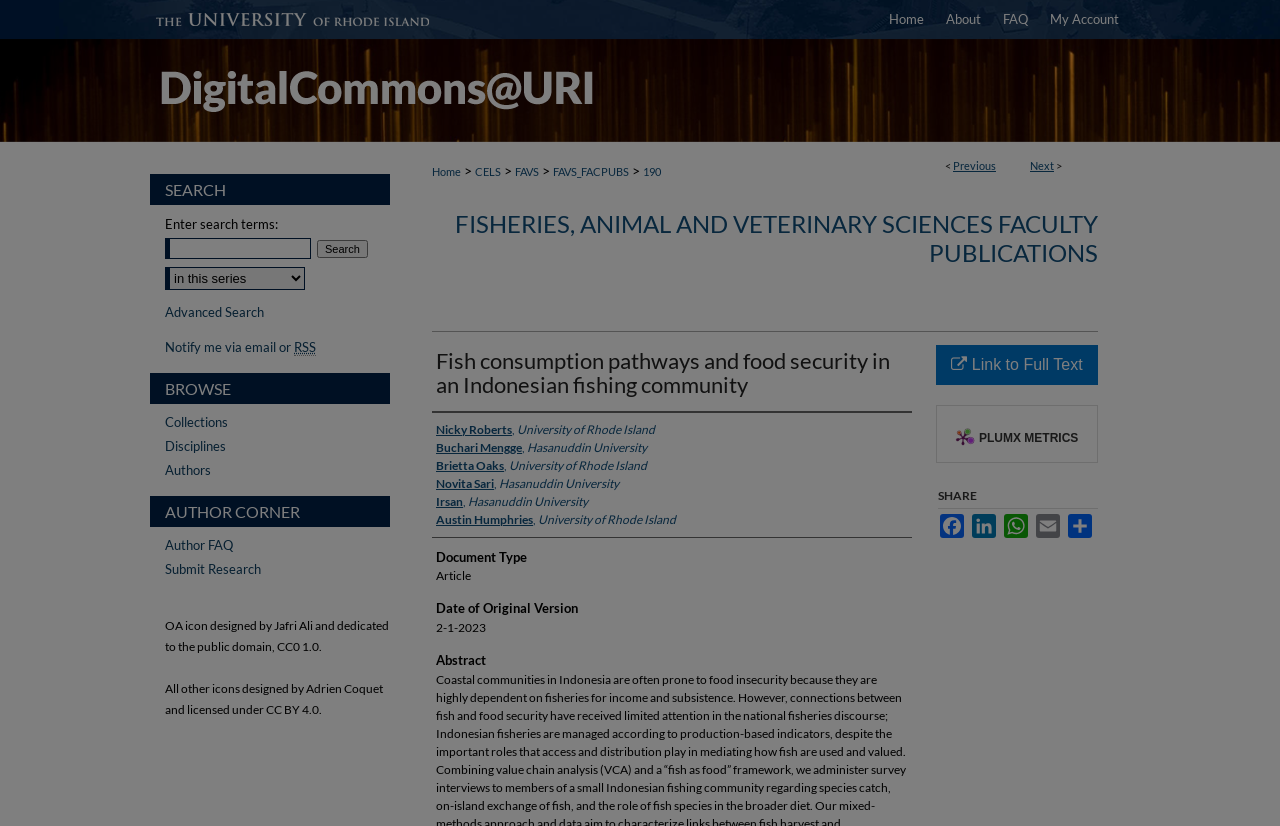Answer the question in a single word or phrase:
What is the type of document?

Article